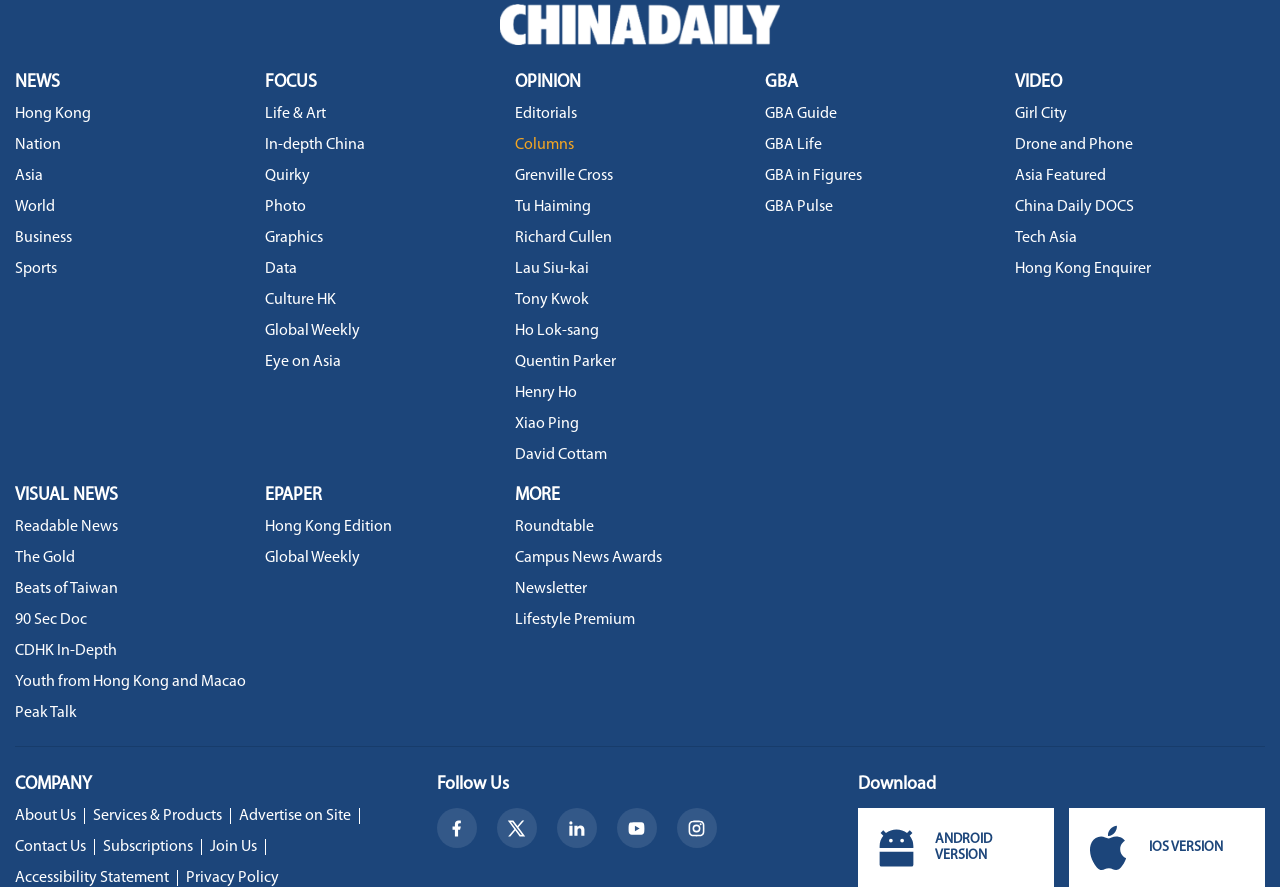Determine the bounding box coordinates for the clickable element required to fulfill the instruction: "Subscribe to Hong Kong Edition e-paper". Provide the coordinates as four float numbers between 0 and 1, i.e., [left, top, right, bottom].

[0.207, 0.585, 0.306, 0.603]